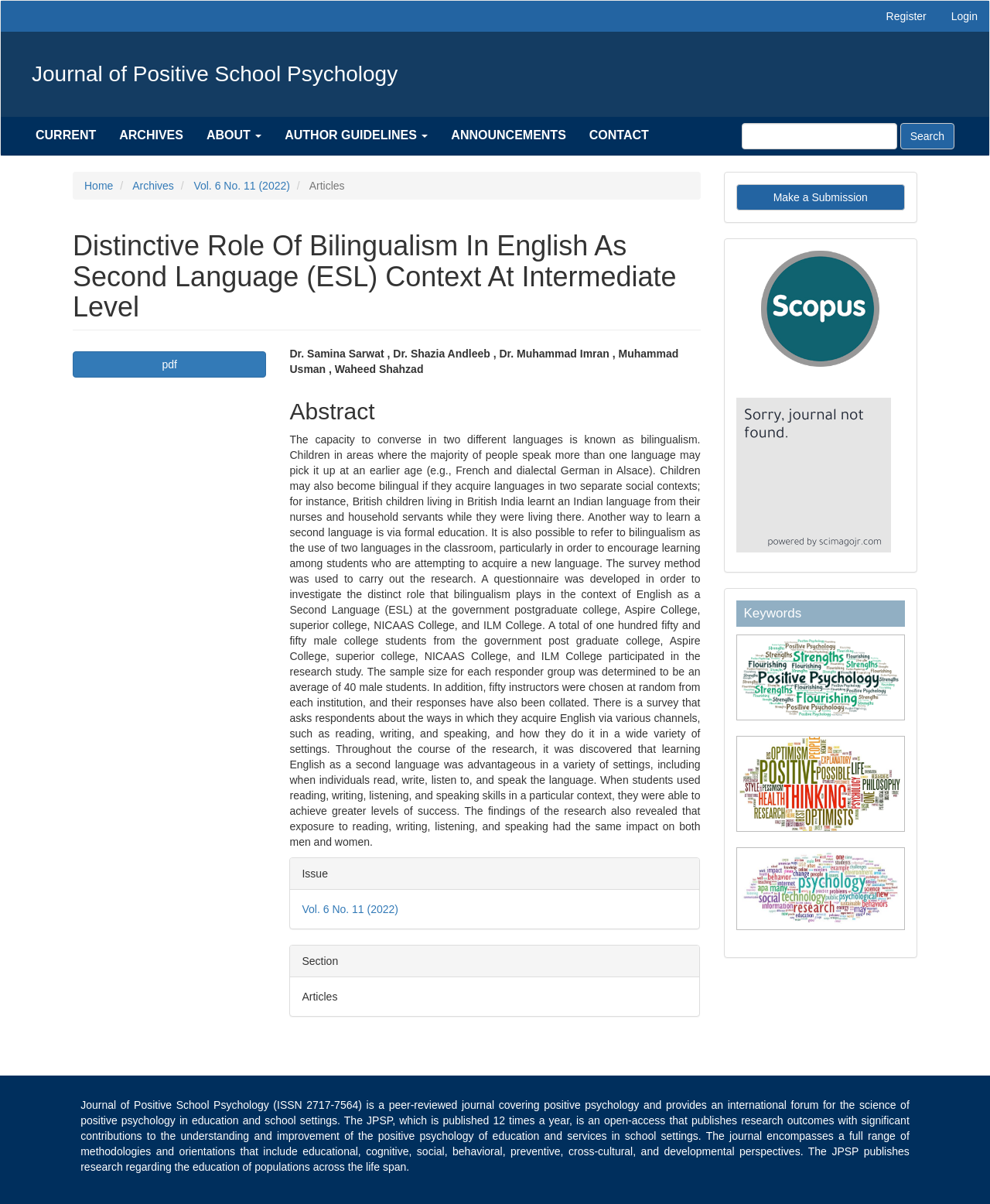What is the ISSN of the journal?
Relying on the image, give a concise answer in one word or a brief phrase.

2717-7564